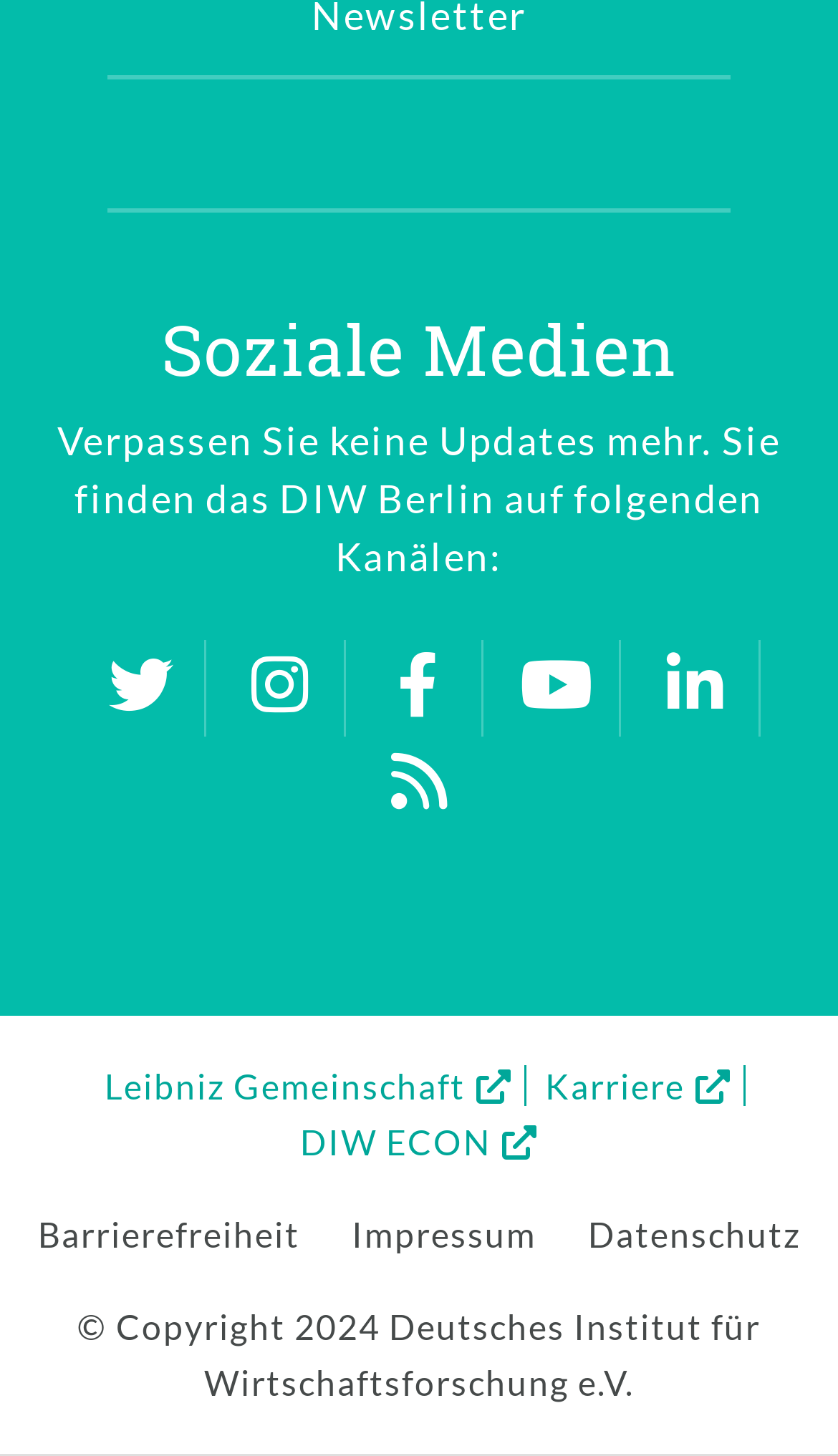Please mark the clickable region by giving the bounding box coordinates needed to complete this instruction: "Read the data protection policy".

[0.676, 0.834, 0.981, 0.862]